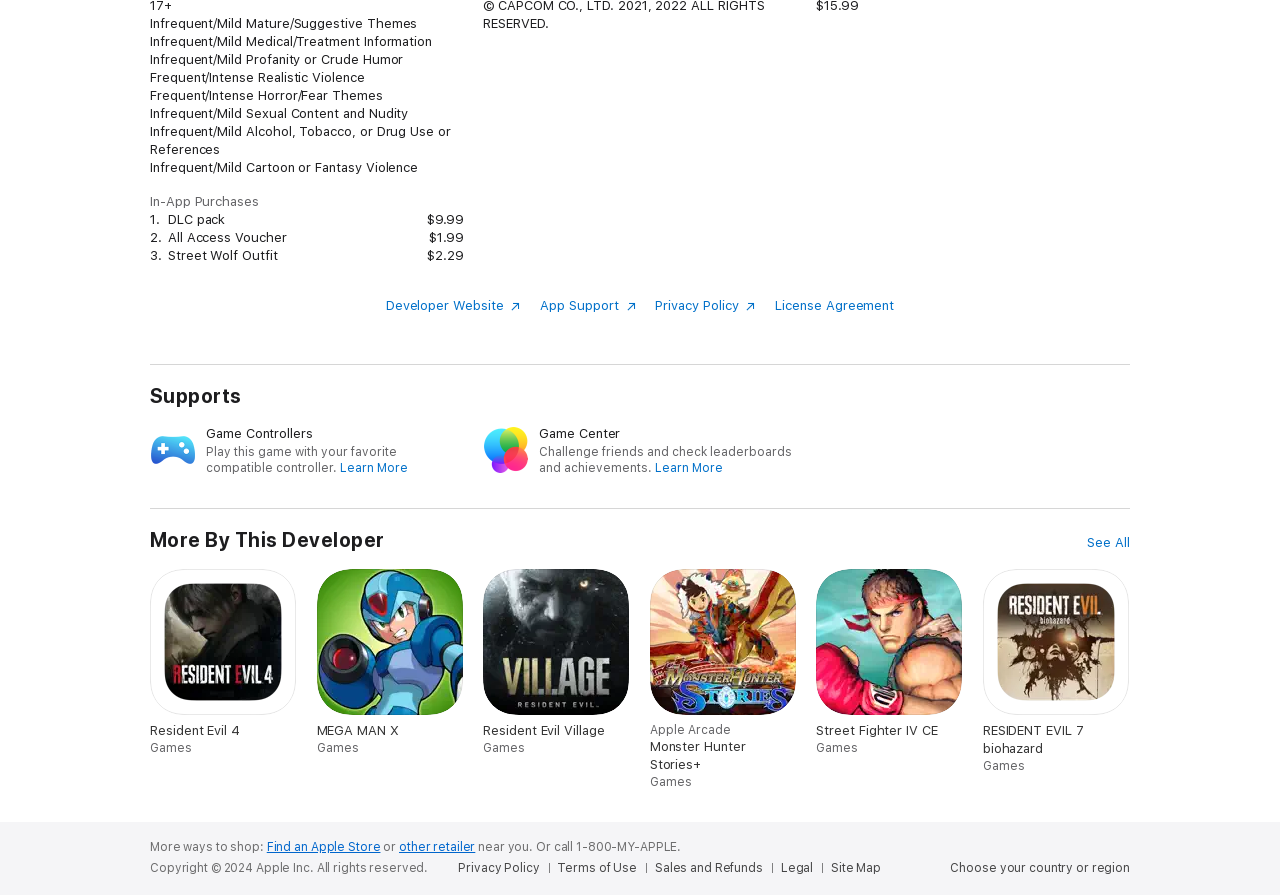Provide the bounding box coordinates of the HTML element this sentence describes: "Legal".

[0.61, 0.961, 0.642, 0.979]